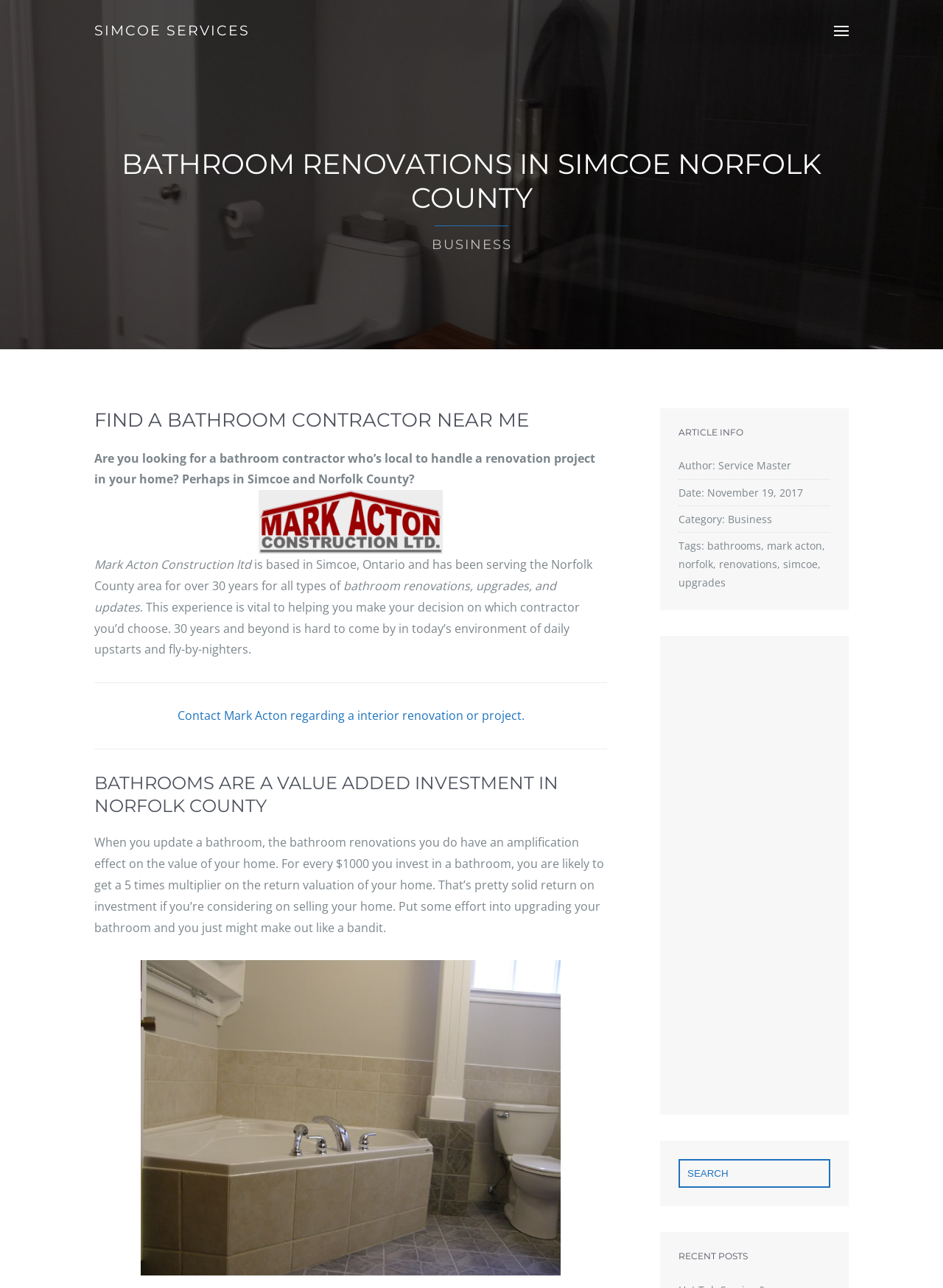Please determine the bounding box coordinates of the section I need to click to accomplish this instruction: "Contact Mark Acton regarding a interior renovation or project".

[0.188, 0.549, 0.556, 0.562]